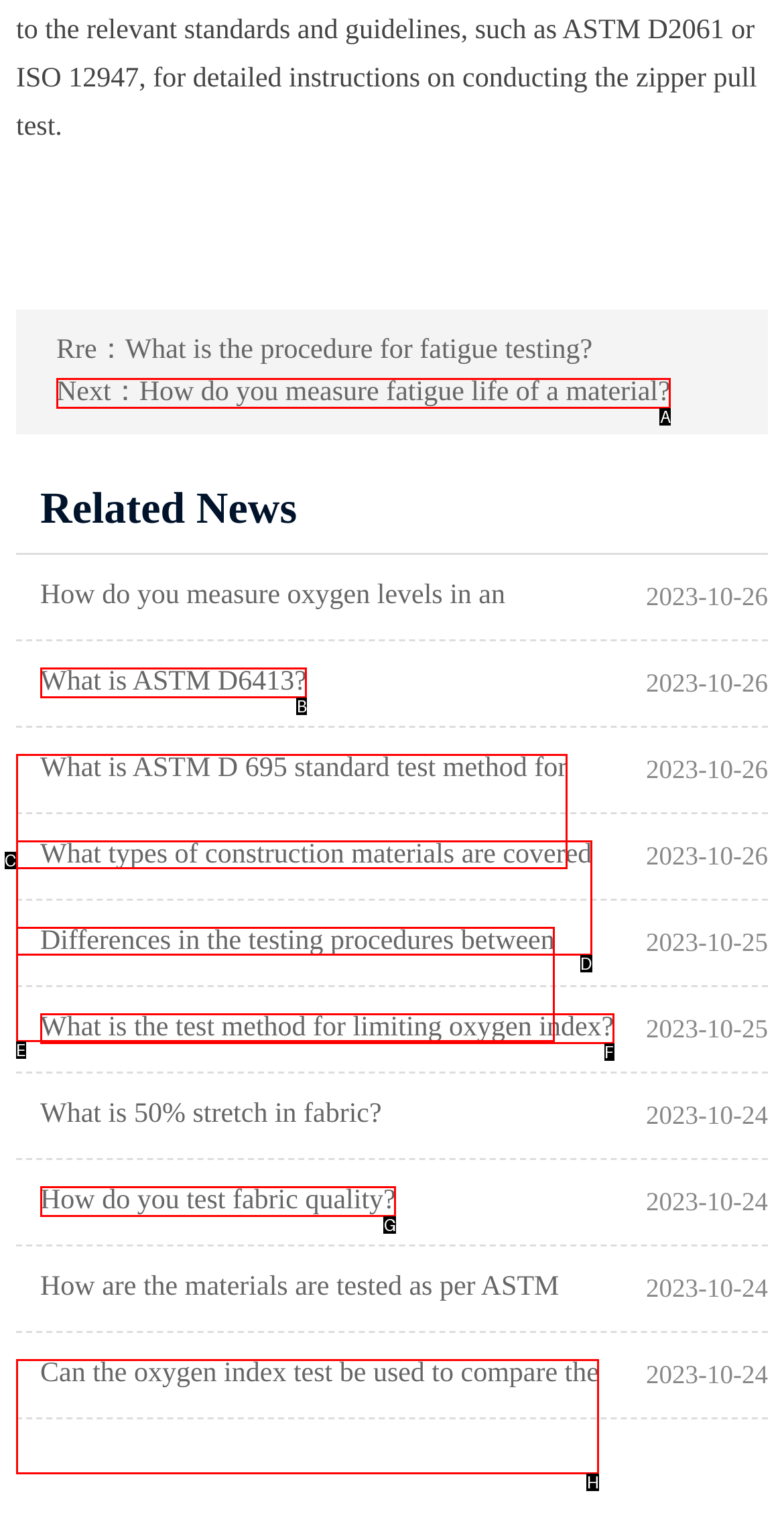Select the option that fits this description: What is ASTM D6413?
Answer with the corresponding letter directly.

B